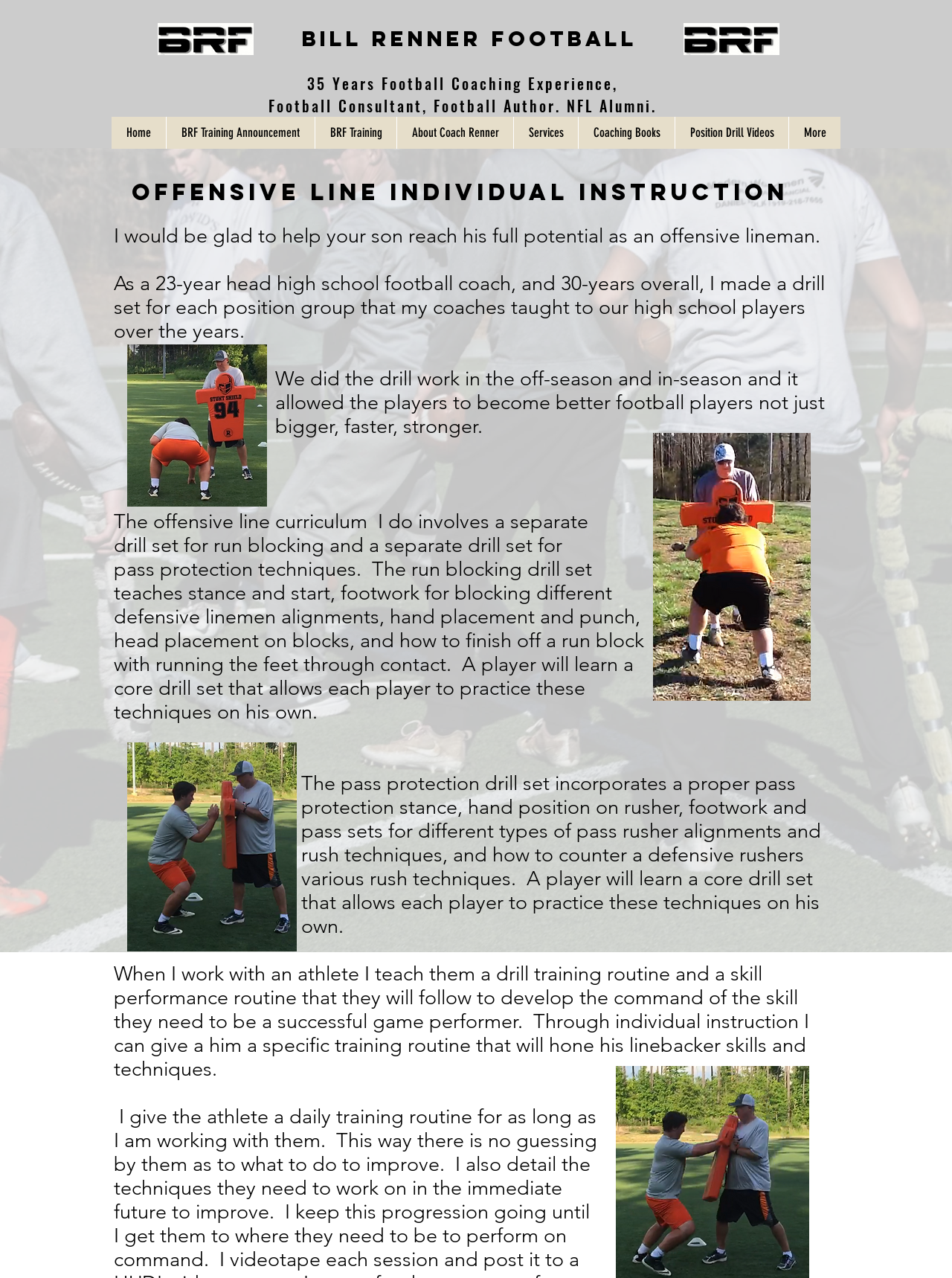Determine the bounding box coordinates of the UI element described below. Use the format (top-left x, top-left y, bottom-right x, bottom-right y) with floating point numbers between 0 and 1: How does heat lightning form?

None